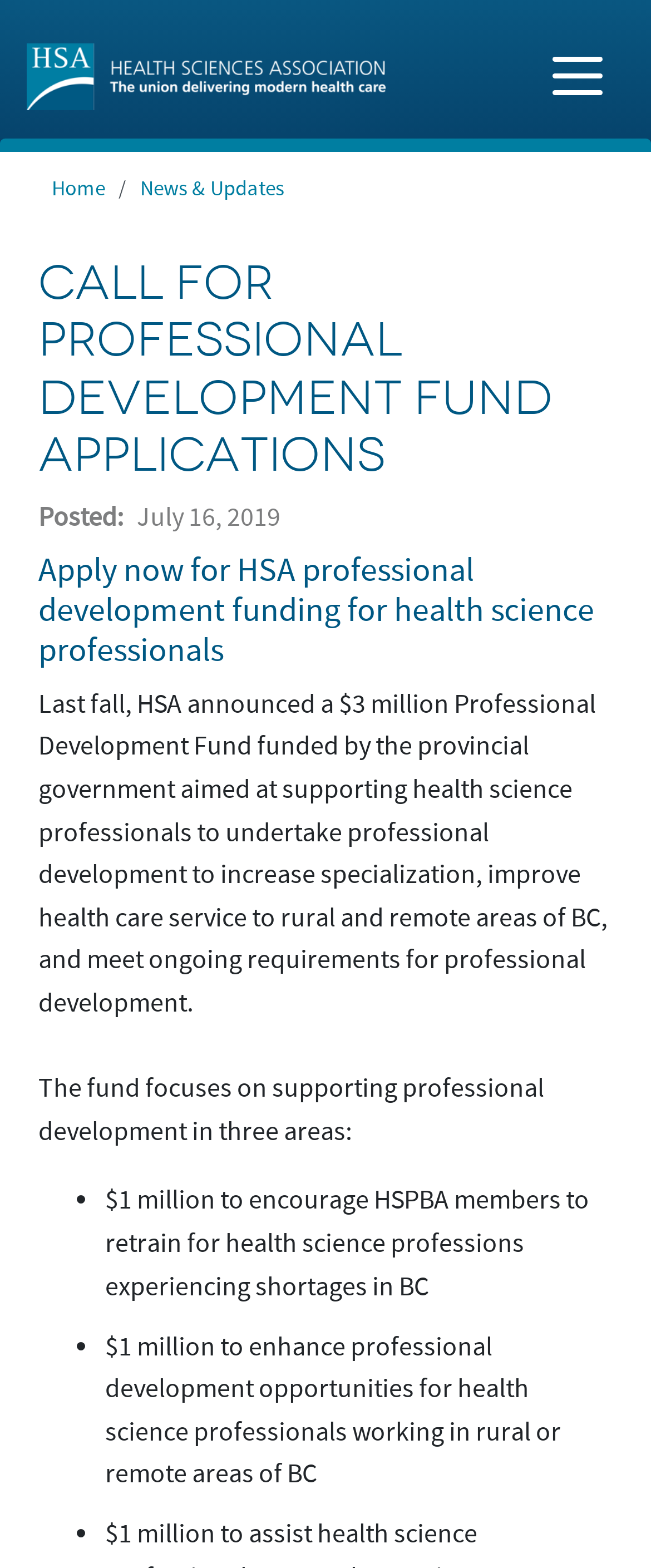What is the date when the Professional Development Fund was announced?
Based on the image, respond with a single word or phrase.

July 16, 2019